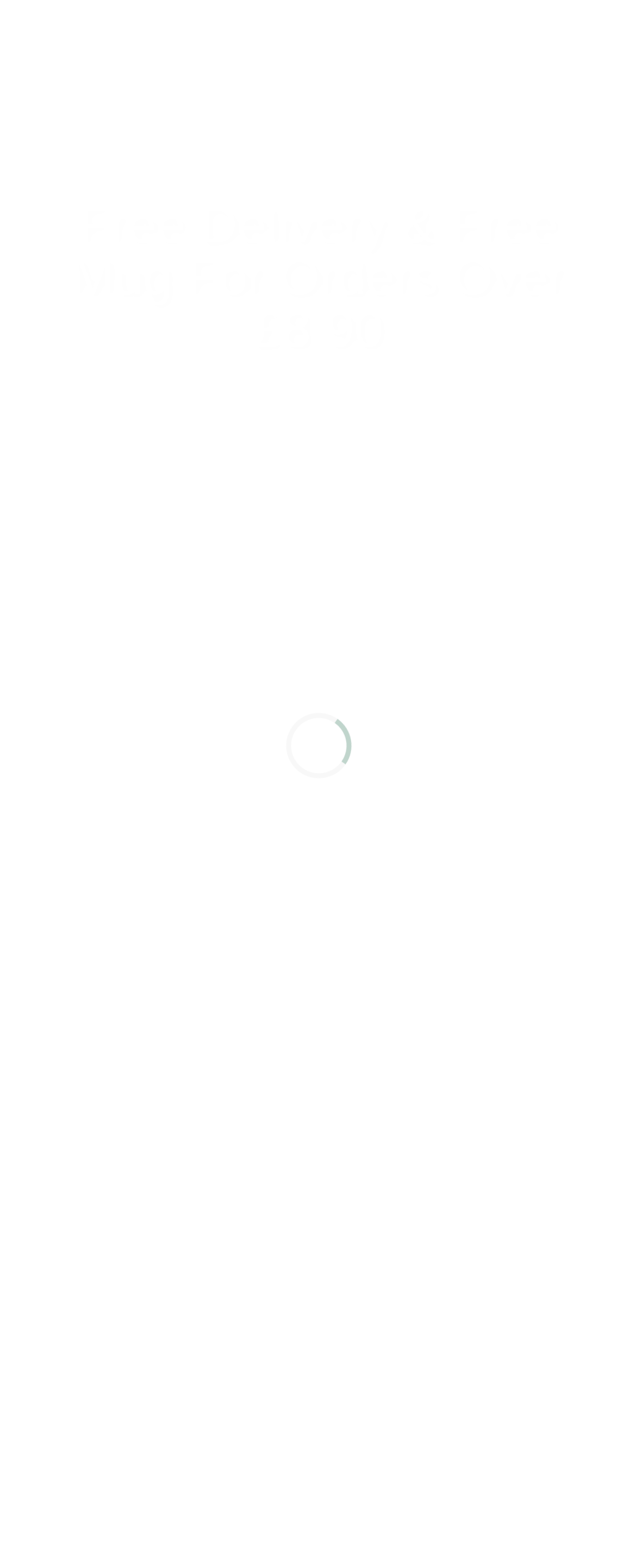What is the icon next to the 'Menu' link?
Utilize the information in the image to give a detailed answer to the question.

The link element with the text '' is a sibling of the 'Menu' link, suggesting that it is an icon next to the 'Menu' link.